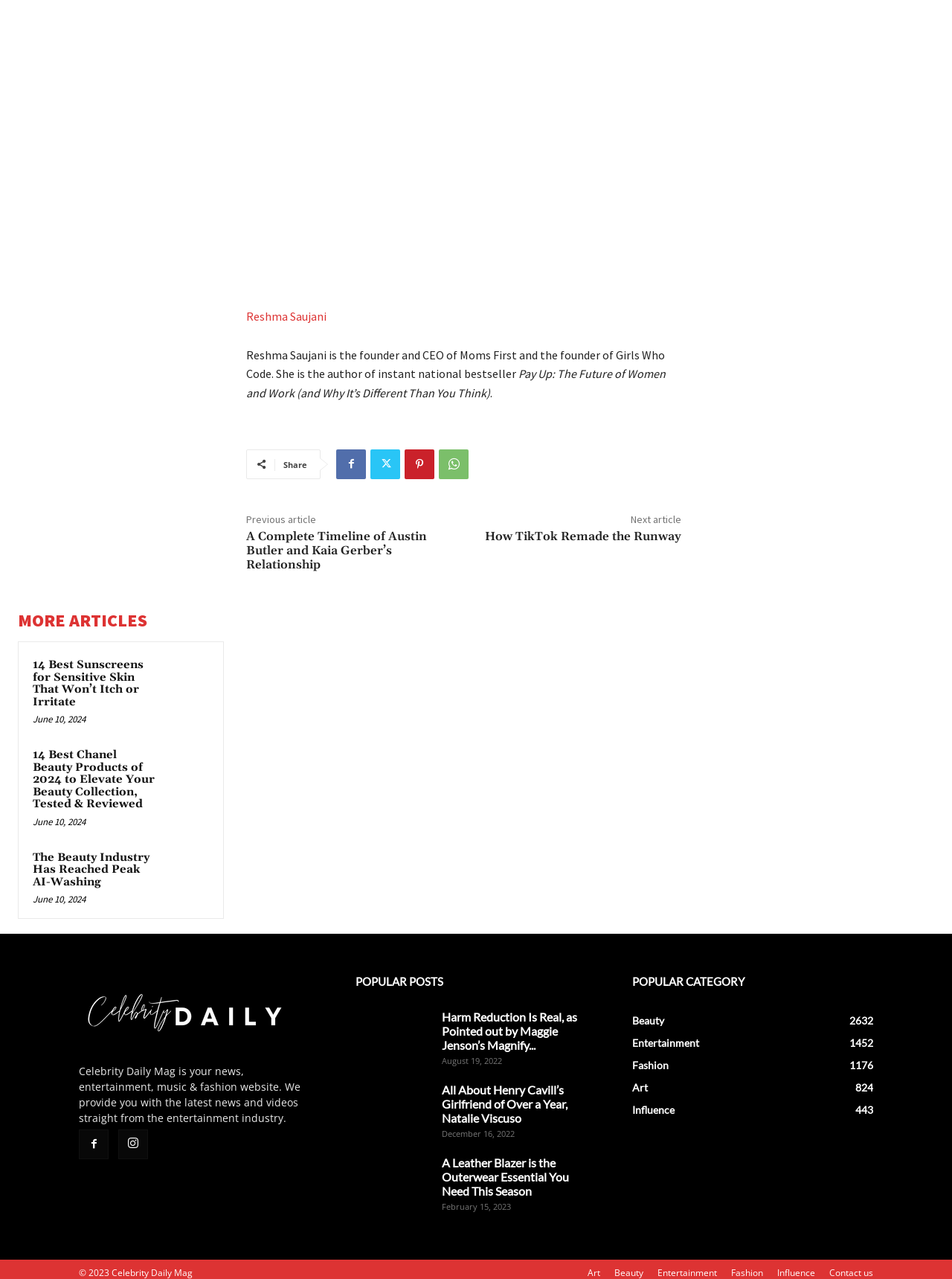Give a short answer to this question using one word or a phrase:
What is the category with the most articles?

Beauty